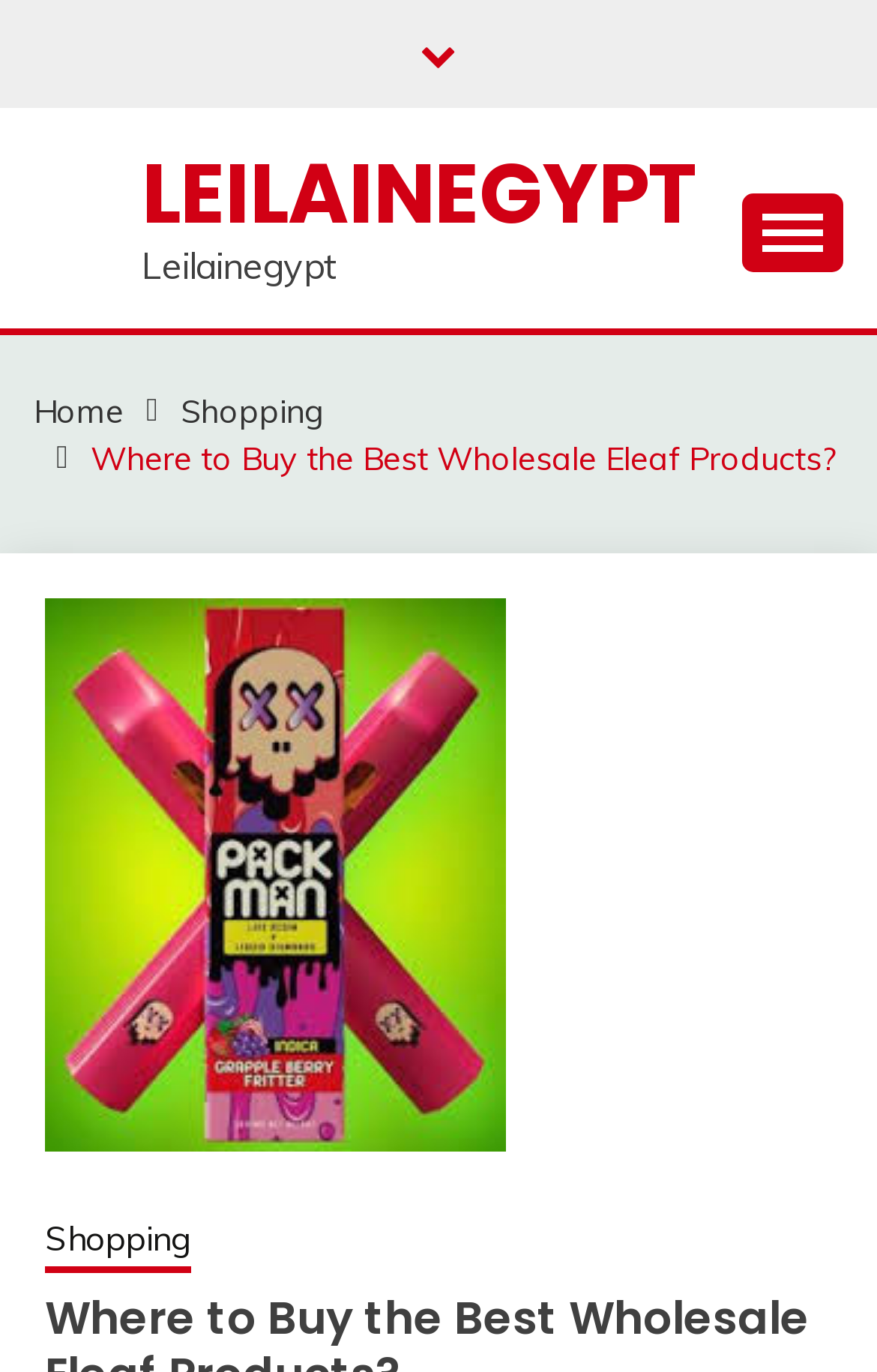Carefully observe the image and respond to the question with a detailed answer:
What is the text of the first link on the webpage?

The first link on the webpage is located at the top-left corner with a bounding box of [0.162, 0.098, 0.795, 0.184]. The OCR text of this link is 'LEILAINEGYPT', which is the text of the first link on the webpage.